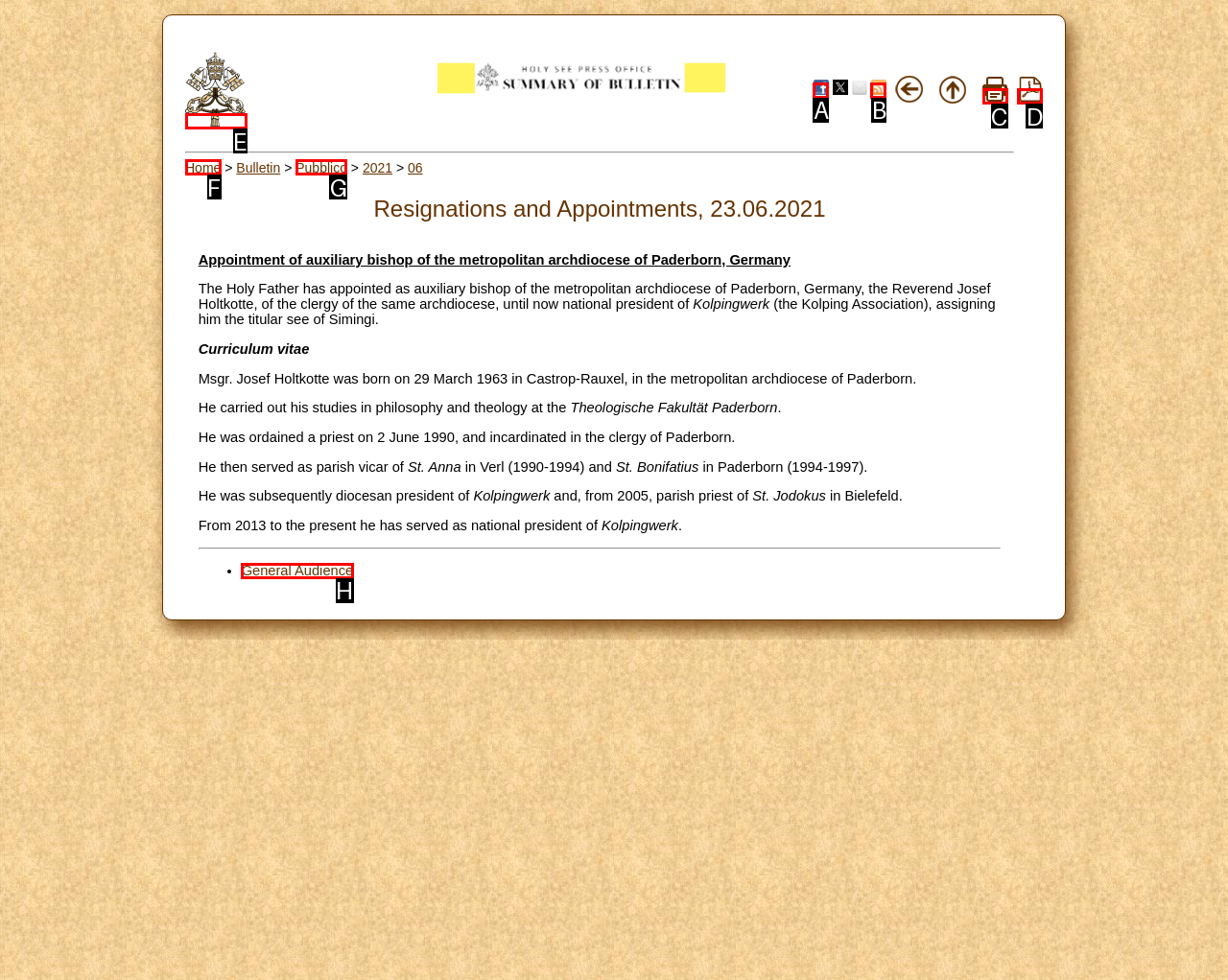Which UI element should be clicked to perform the following task: visit the Vatican website? Answer with the corresponding letter from the choices.

E